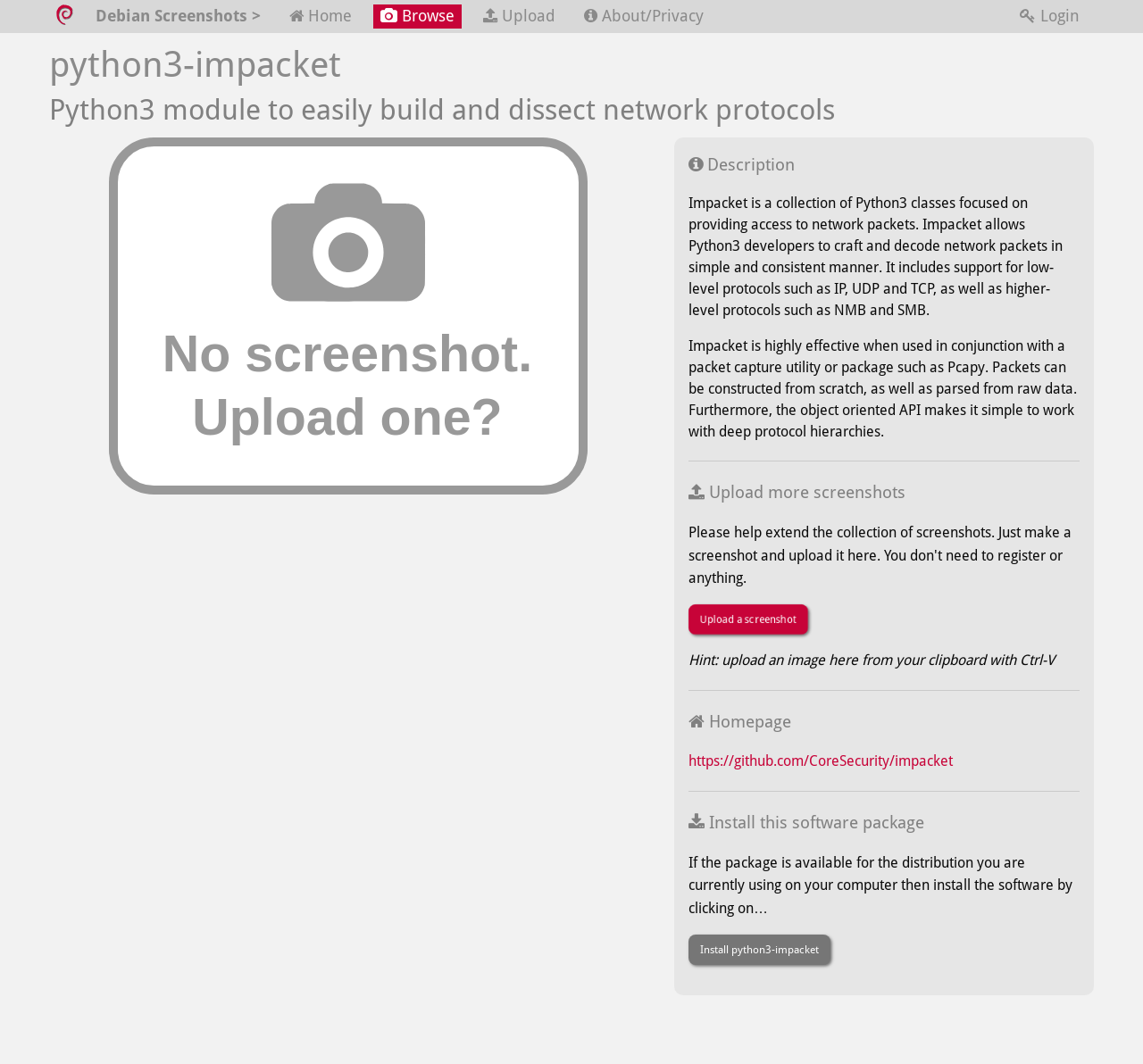Locate the bounding box coordinates of the clickable area needed to fulfill the instruction: "Upload a screenshot".

[0.602, 0.568, 0.707, 0.597]